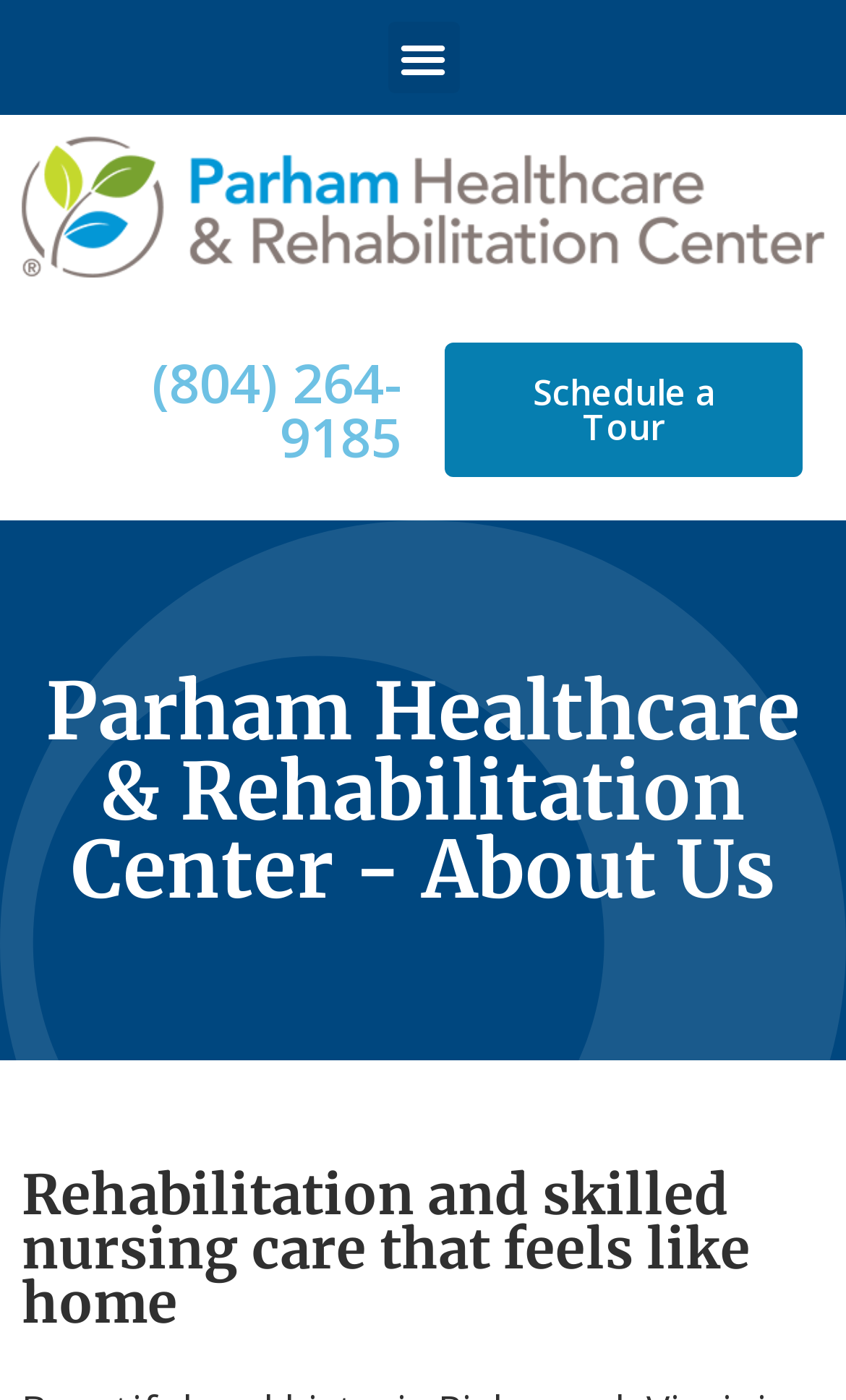What type of care does Parham Healthcare provide?
Give a single word or phrase as your answer by examining the image.

Rehabilitation and skilled nursing care